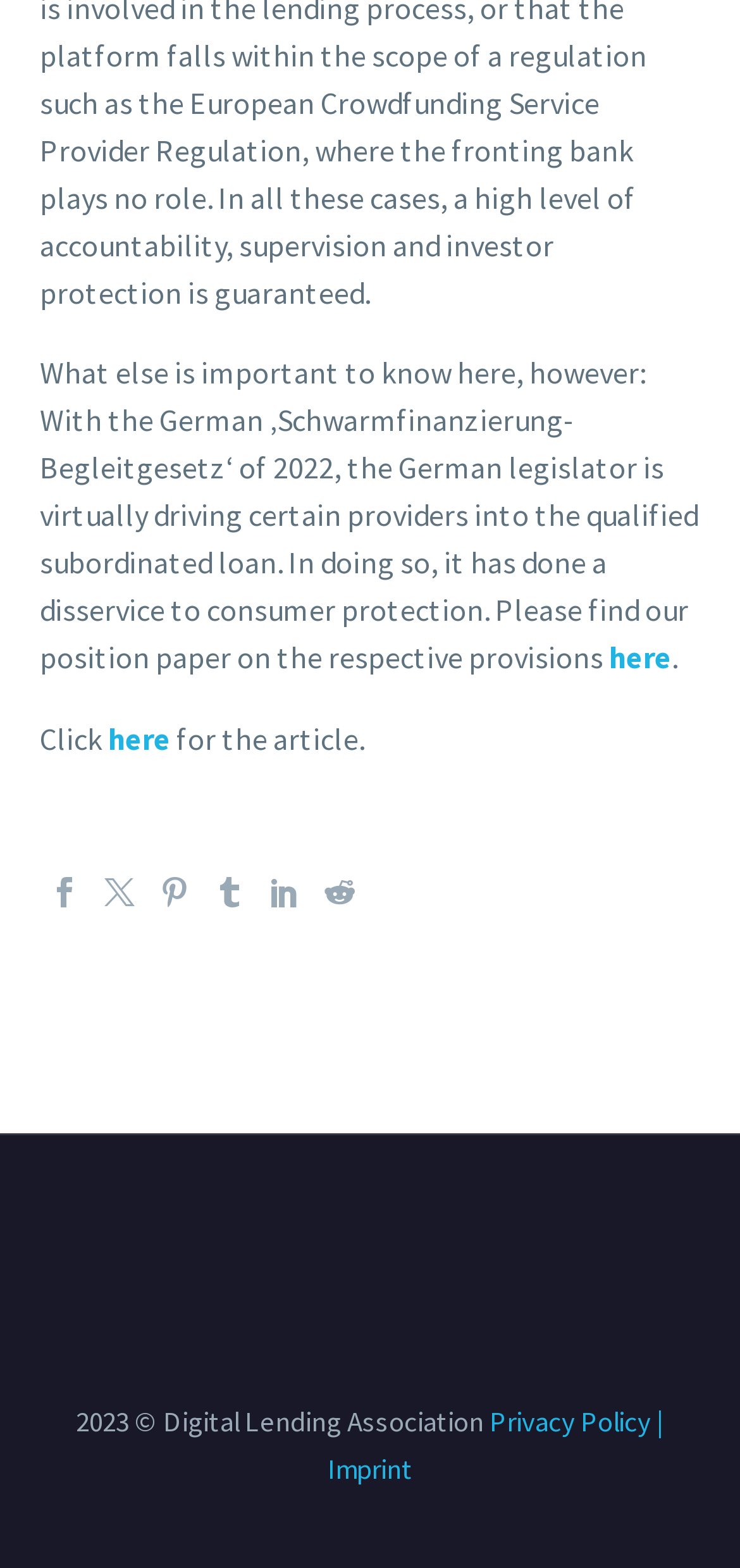Please identify the coordinates of the bounding box that should be clicked to fulfill this instruction: "Read the article".

[0.146, 0.459, 0.231, 0.483]